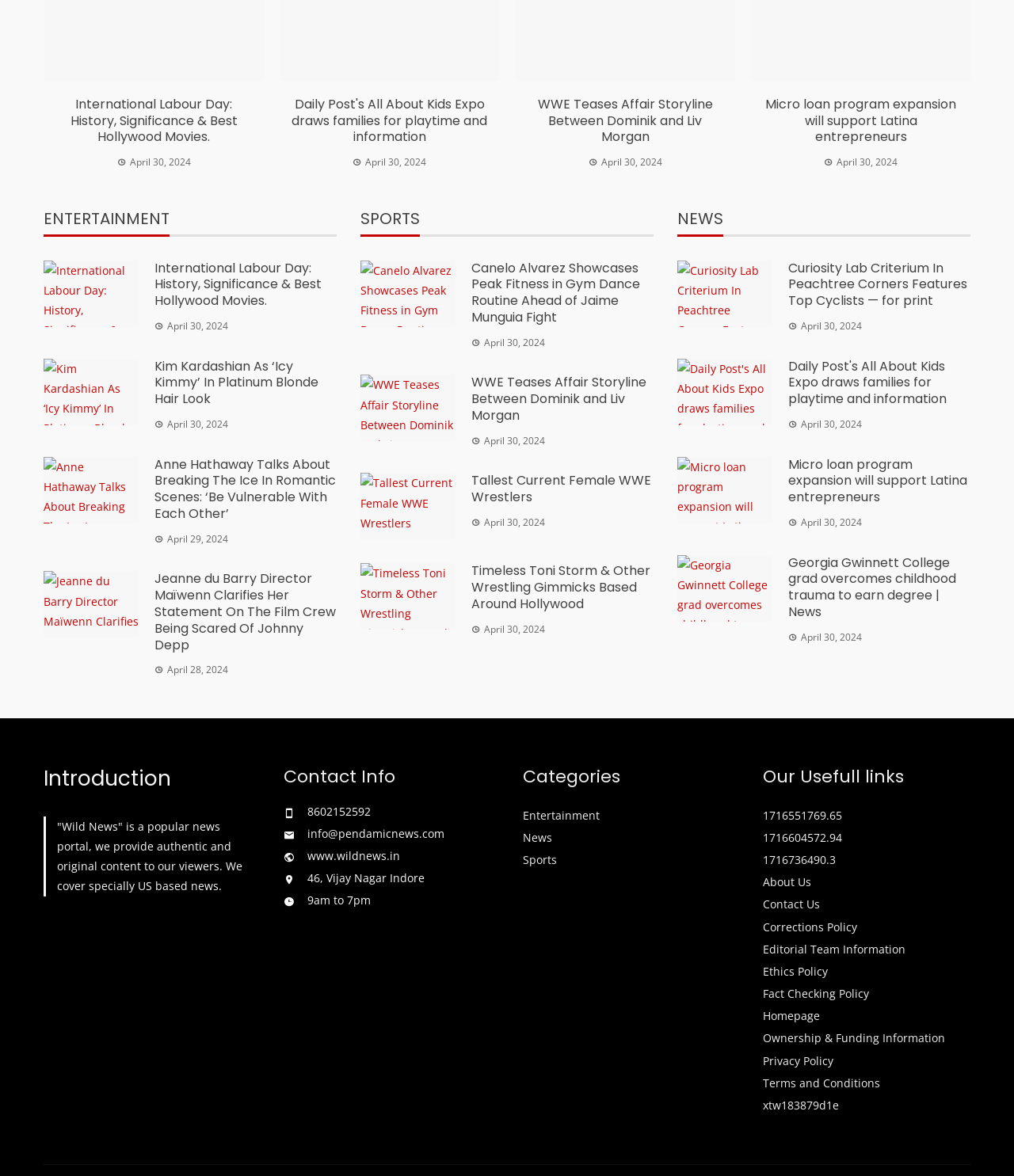Can you identify the bounding box coordinates of the clickable region needed to carry out this instruction: 'Click the 'ENTERTAINMENT' heading'? The coordinates should be four float numbers within the range of 0 to 1, stated as [left, top, right, bottom].

[0.043, 0.179, 0.332, 0.201]